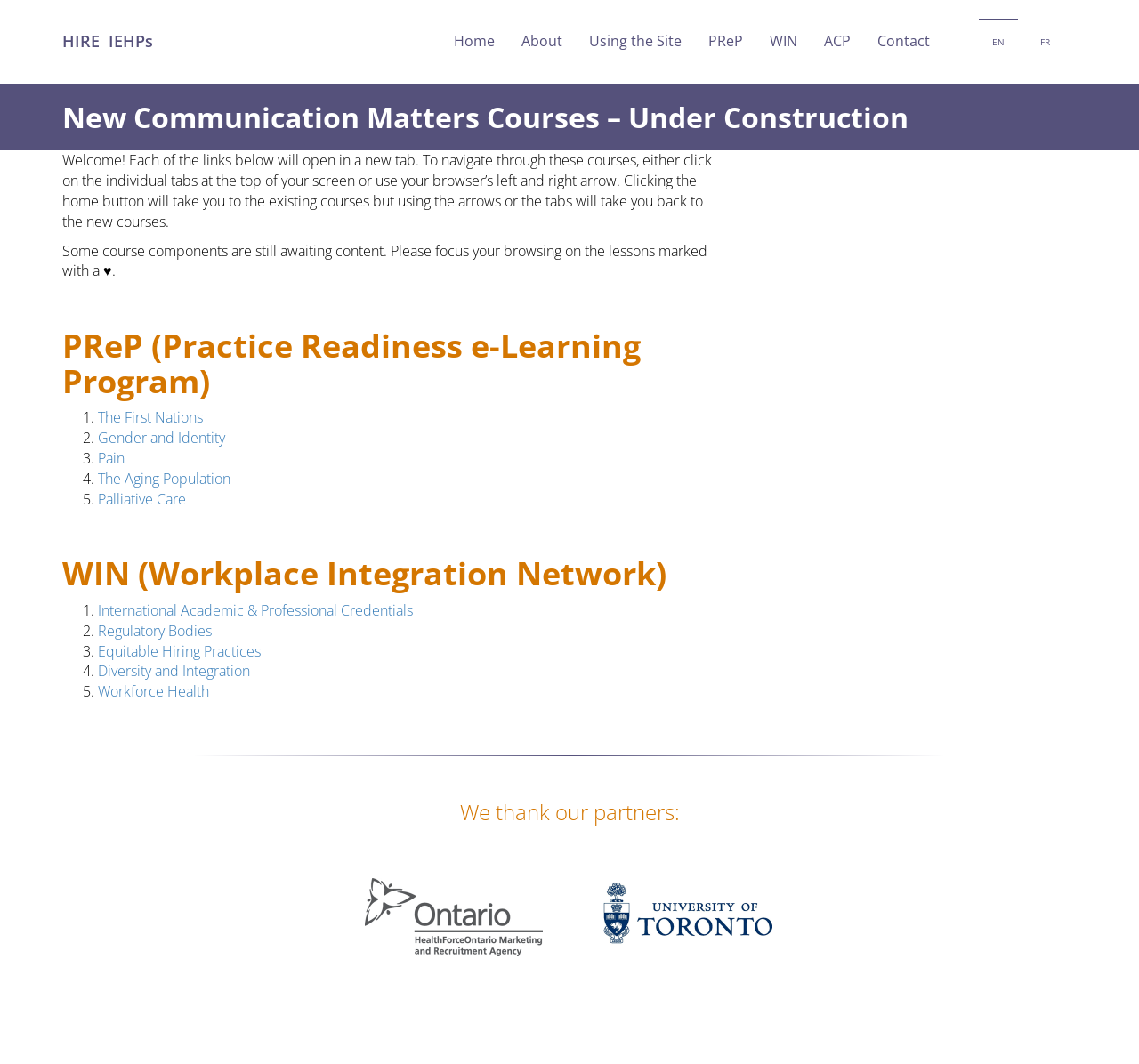What is the PReP program about?
Respond to the question with a single word or phrase according to the image.

Practice Readiness e-Learning